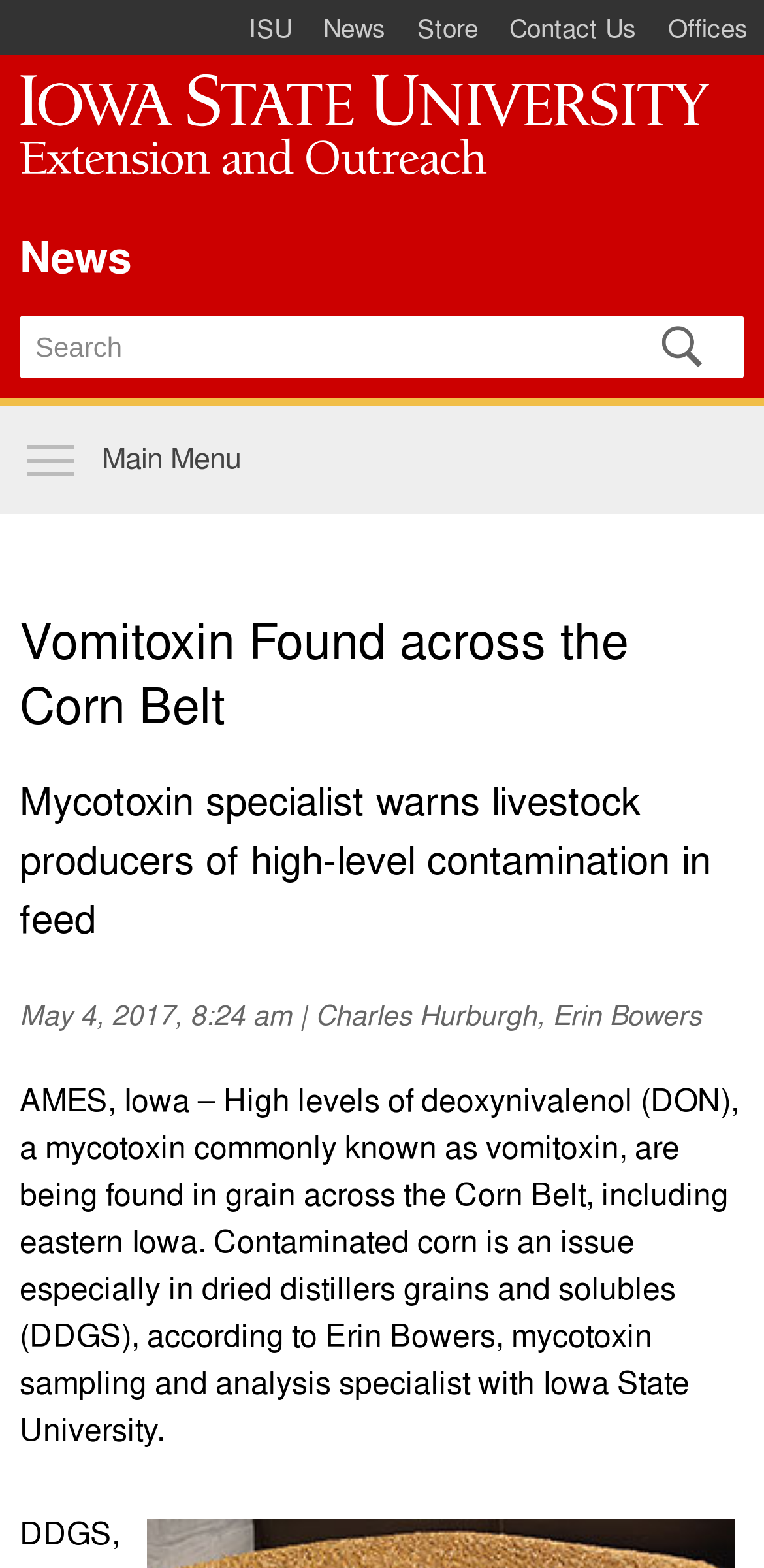Produce an elaborate caption capturing the essence of the webpage.

The webpage is about an article titled "Vomitoxin Found across the Corn Belt" from Iowa State University's news section. At the top left corner, there is a link to skip to the main content. Above the main content, there is a menu with links to ISU Index, ISU, News, Store, Contact Us, and Offices. 

Below the menu, there is a logo of Iowa State University, accompanied by a link to the university's homepage. Next to the logo, there is a link to the News section. 

On the right side of the logo, there is a search form with a text box and a button. The search form is labeled as "Search form". 

The main content of the article starts with a heading "Vomitoxin Found across the Corn Belt". Below the heading, there is a paragraph of text that describes the issue of contaminated corn in the Corn Belt region, particularly in eastern Iowa. The text mentions that the contamination is especially problematic in dried distillers grains and solubles (DDGS). 

Above the main article content, there is a subheading that mentions the mycotoxin specialist's warning to livestock producers about high-level contamination in feed. The subheading is followed by the author's name and date of publication.